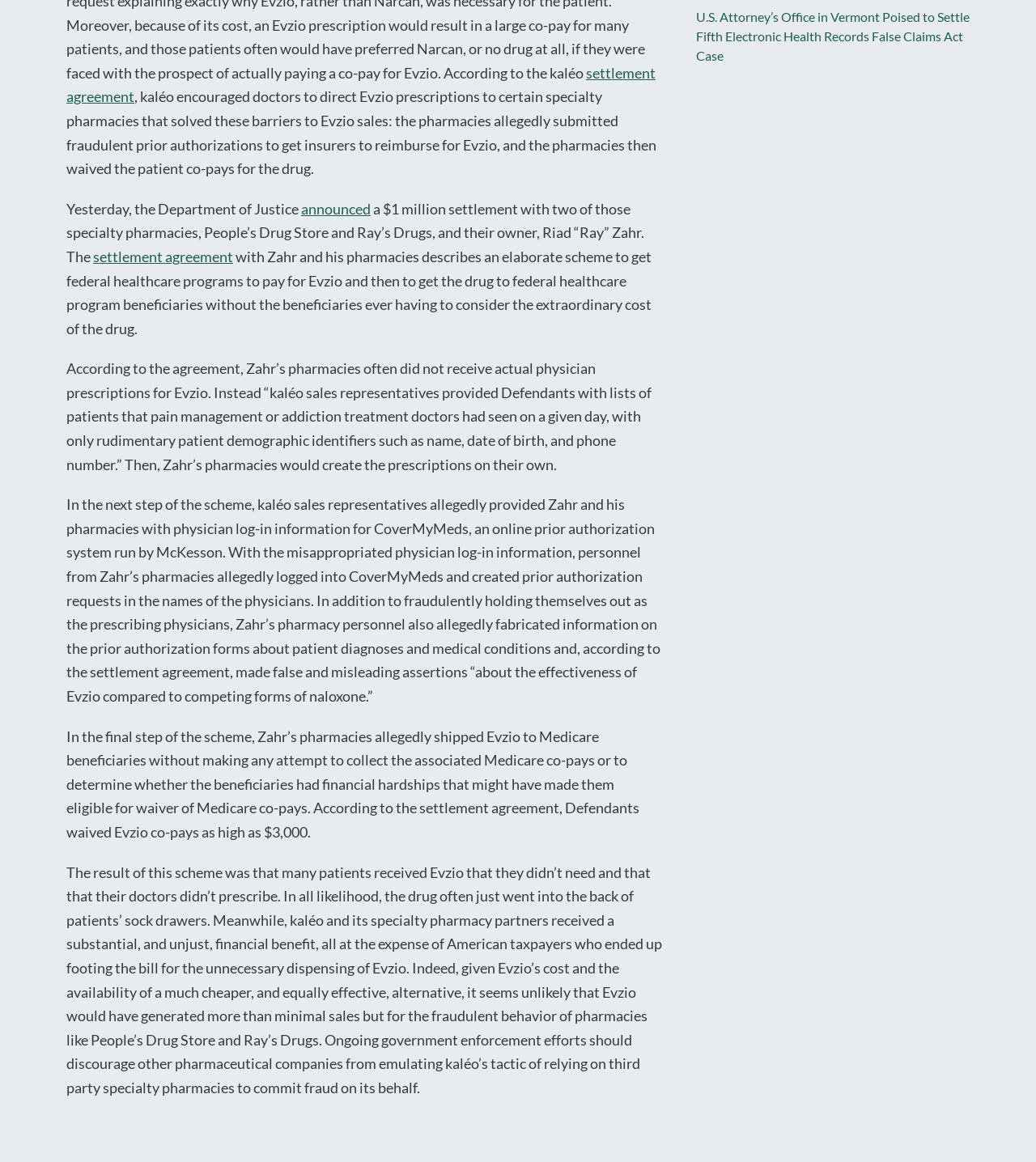Using the element description: "aria-label="Facebook"", determine the bounding box coordinates. The coordinates should be in the format [left, top, right, bottom], with values between 0 and 1.

None